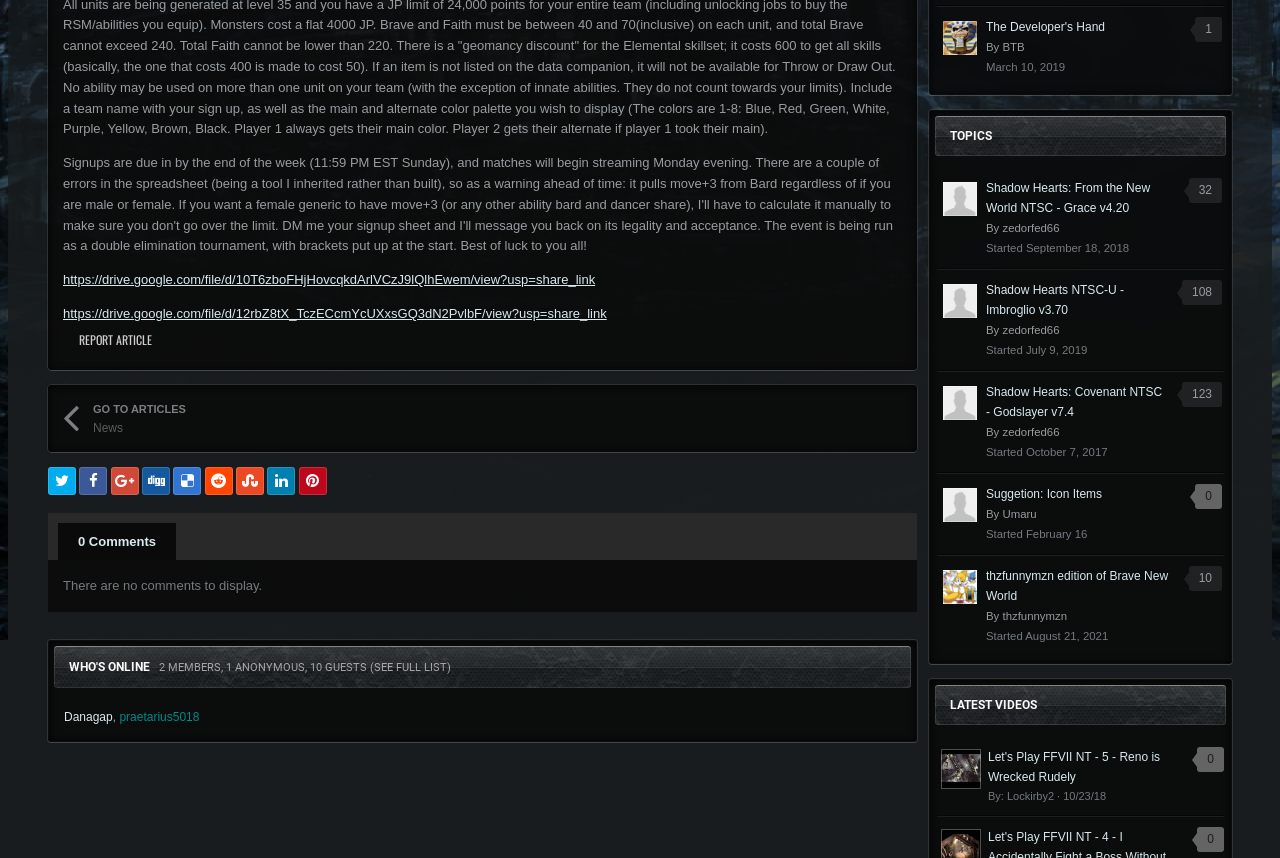Determine the bounding box for the described UI element: "0 Comments".

[0.045, 0.609, 0.138, 0.652]